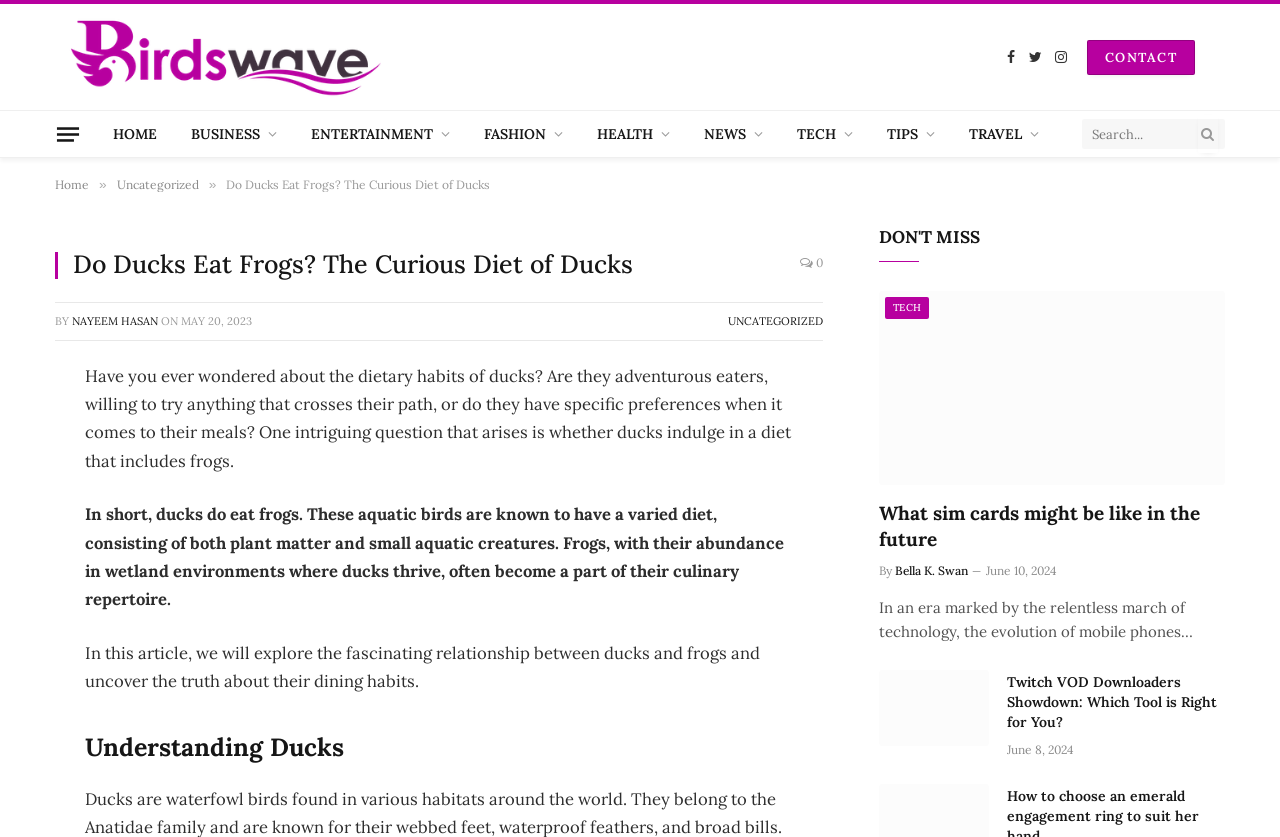Who wrote the article 'Do Ducks Eat Frogs? The Curious Diet of Ducks'?
Using the visual information, answer the question in a single word or phrase.

NAYEEM HASAN